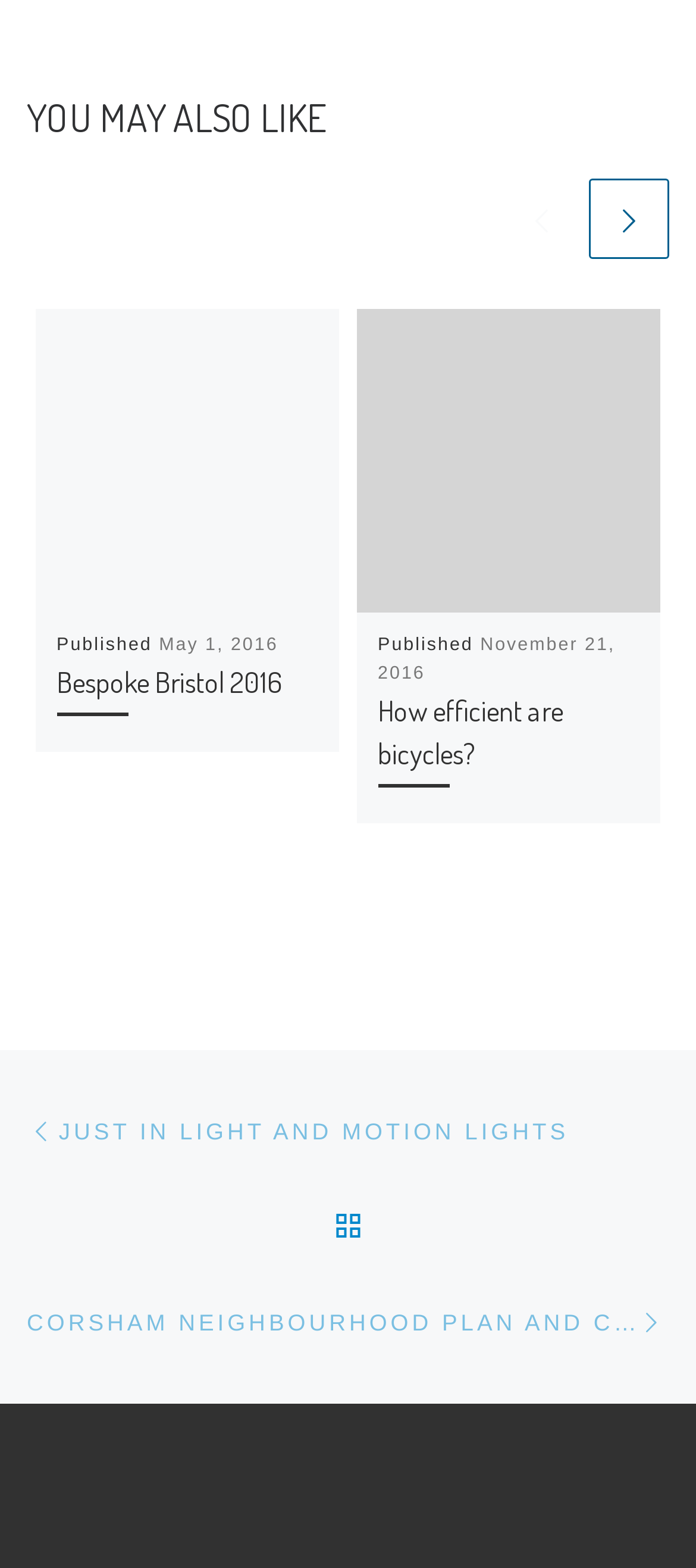Using the format (top-left x, top-left y, bottom-right x, bottom-right y), provide the bounding box coordinates for the described UI element. All values should be floating point numbers between 0 and 1: Corsham Neighbourhood plan and cycling

[0.038, 0.813, 0.962, 0.874]